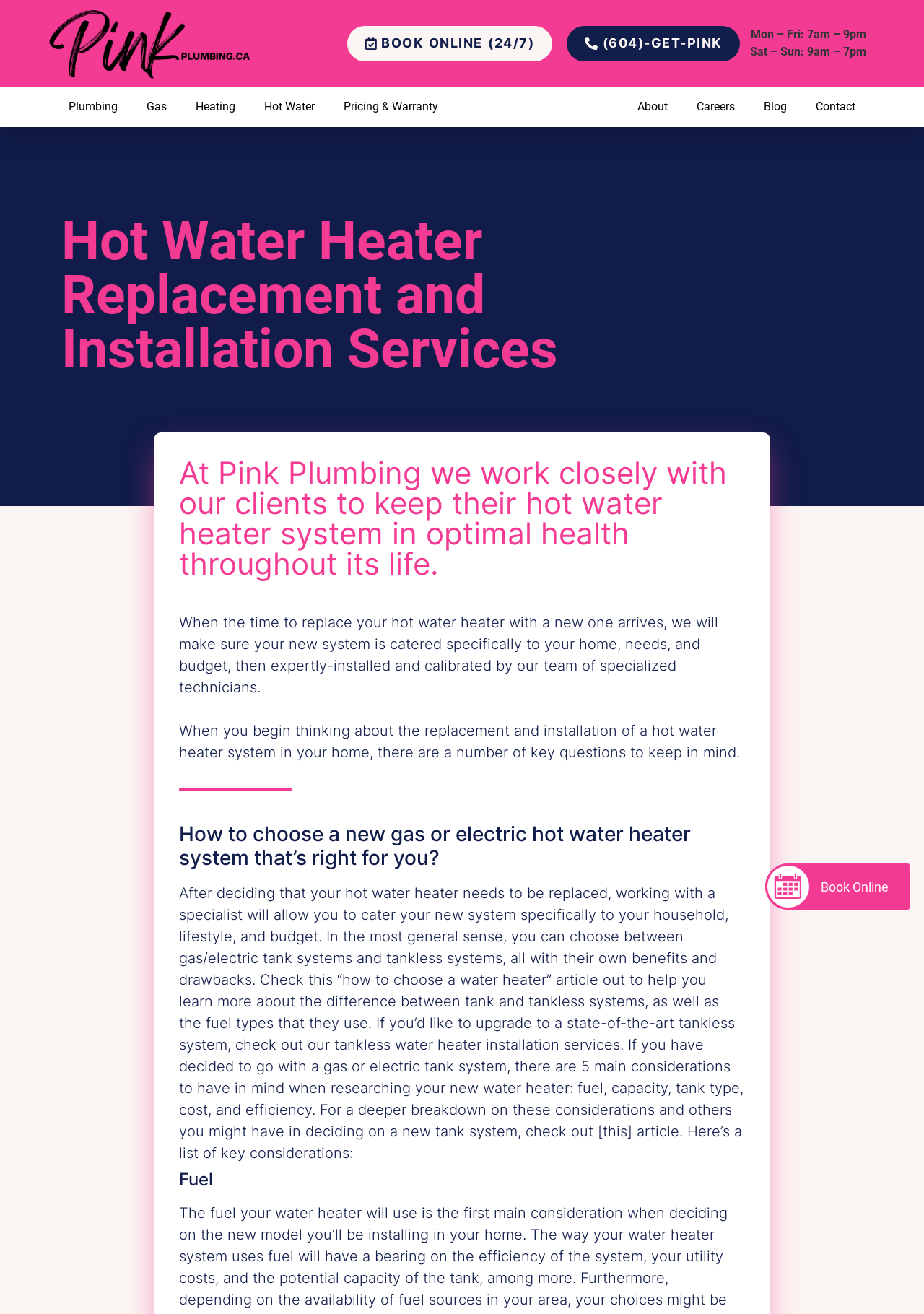What is the time frame for booking online?
Give a comprehensive and detailed explanation for the question.

The webpage has a 'BOOK ONLINE (24/7)' link, indicating that online booking is available 24 hours a day, 7 days a week.